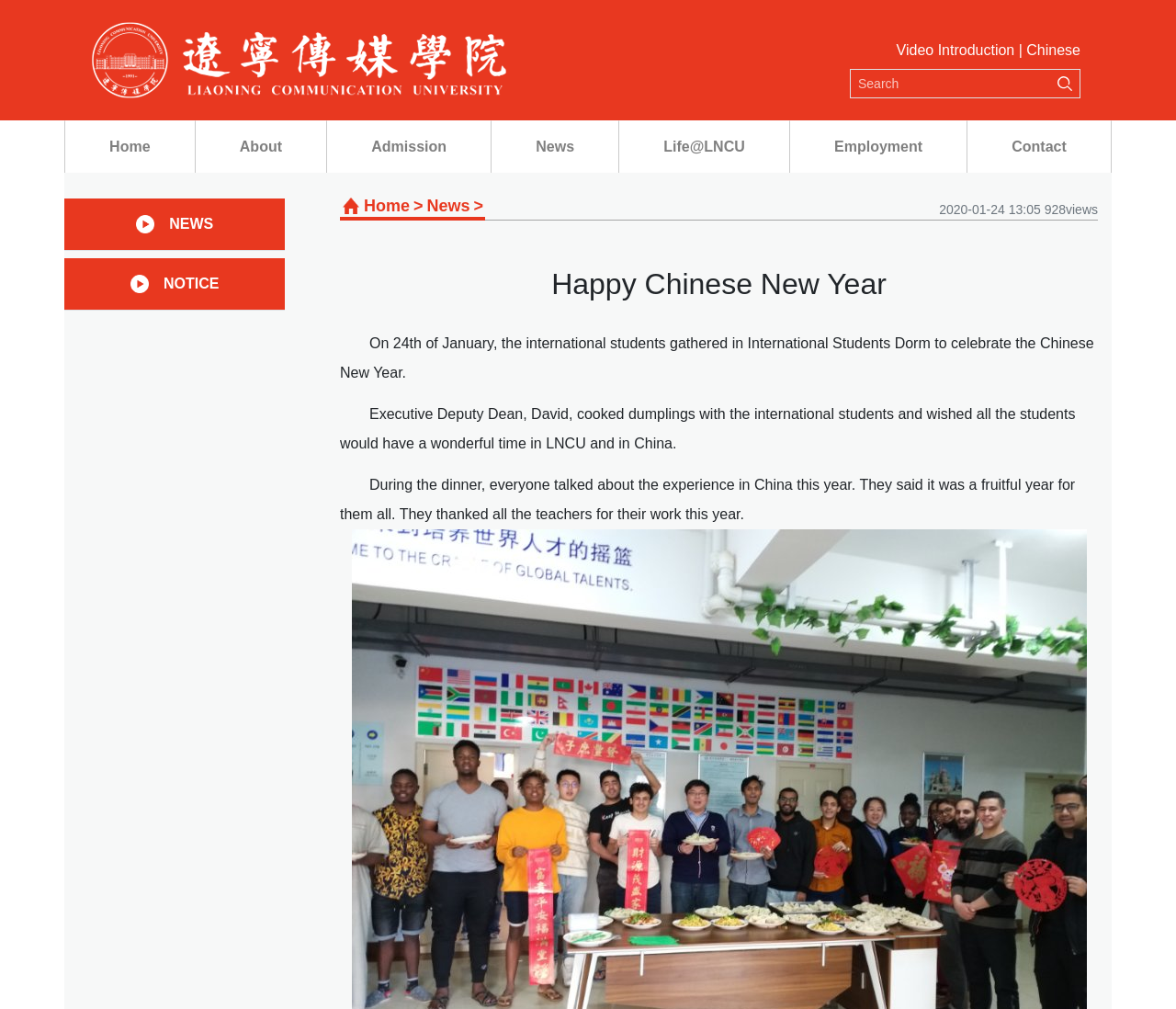Based on the provided description, "Video Introduction", find the bounding box of the corresponding UI element in the screenshot.

[0.762, 0.042, 0.863, 0.057]